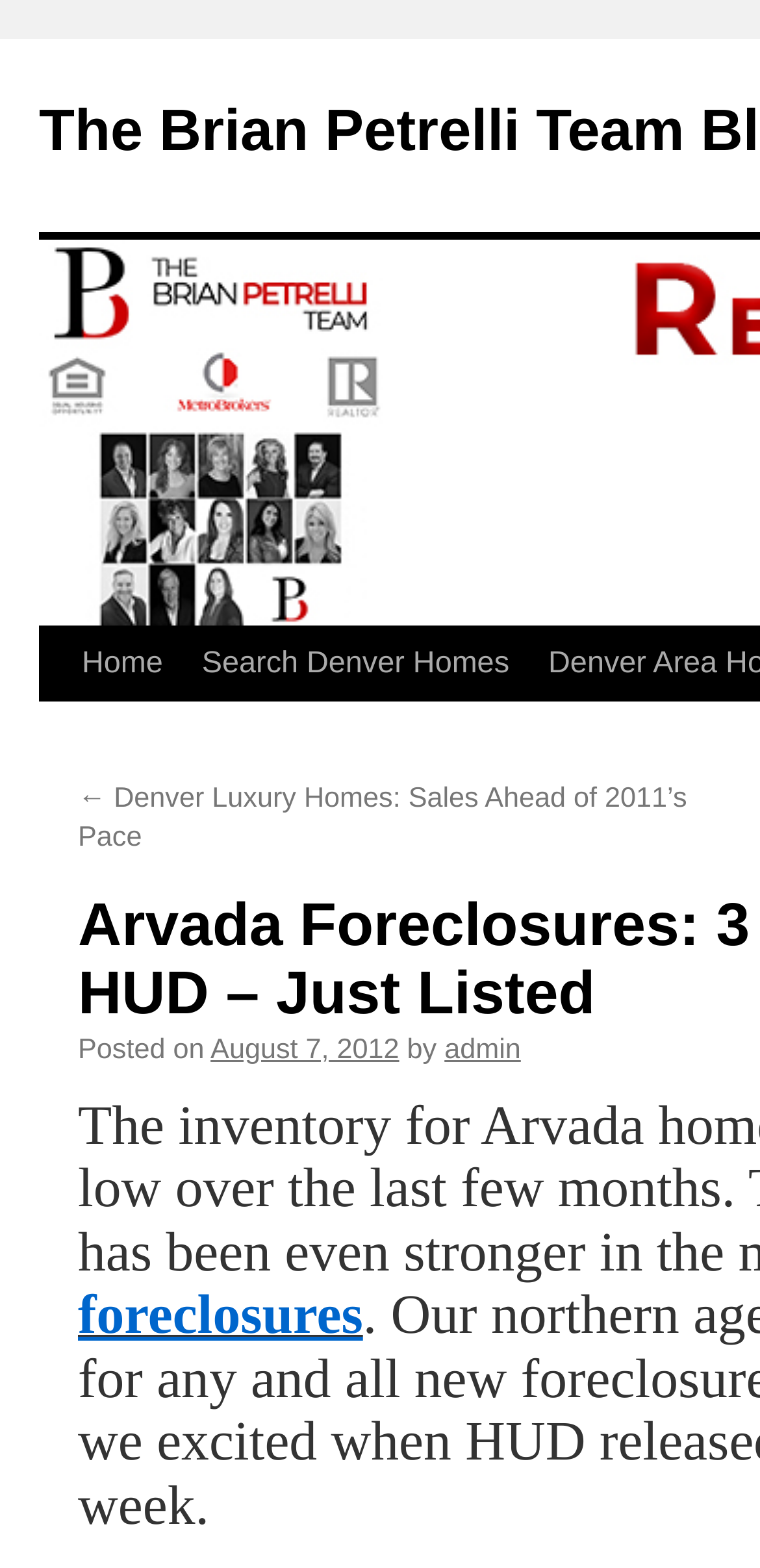Provide a one-word or brief phrase answer to the question:
How many links are in the recent article section?

1